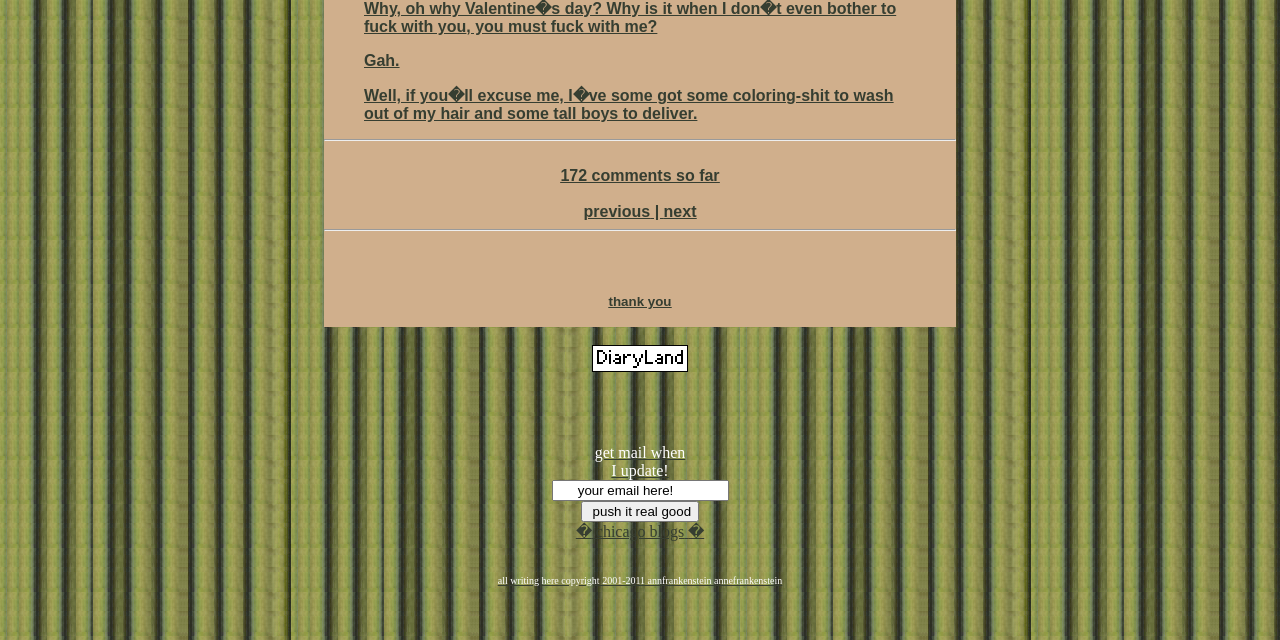Highlight the bounding box of the UI element that corresponds to this description: "next".

[0.518, 0.317, 0.544, 0.344]